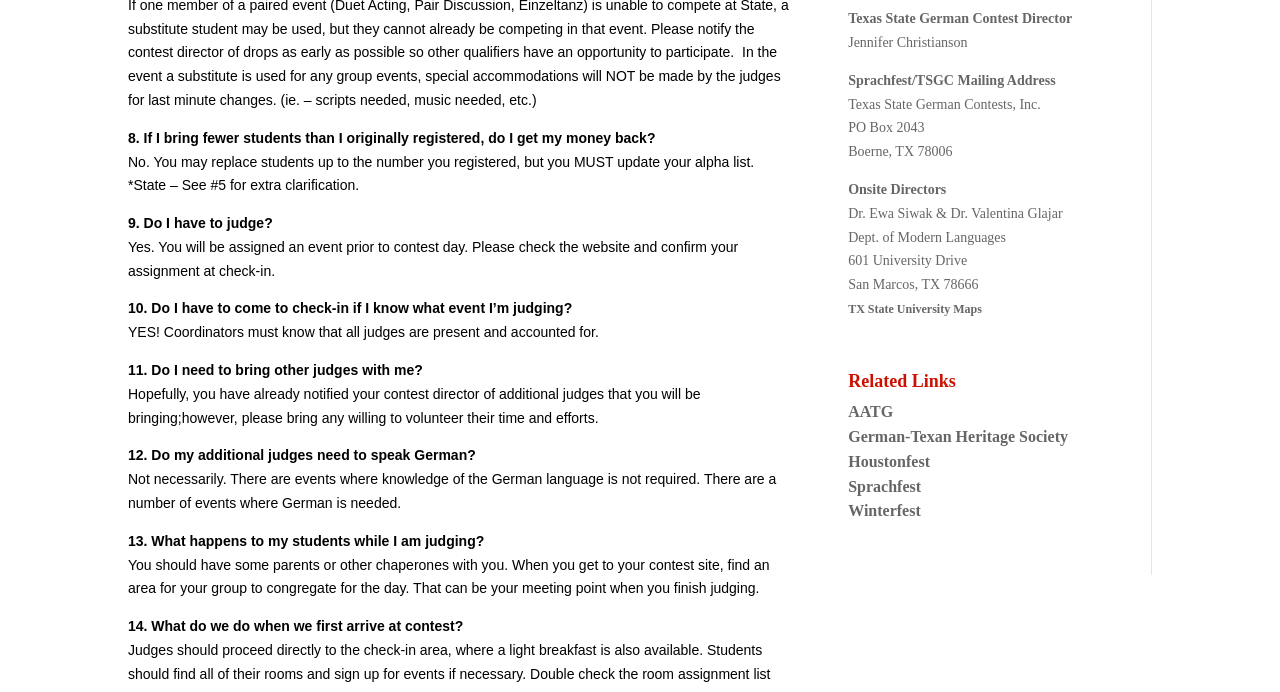What should coordinators do with their students while judging?
Respond to the question with a single word or phrase according to the image.

Have parents or chaperones with them